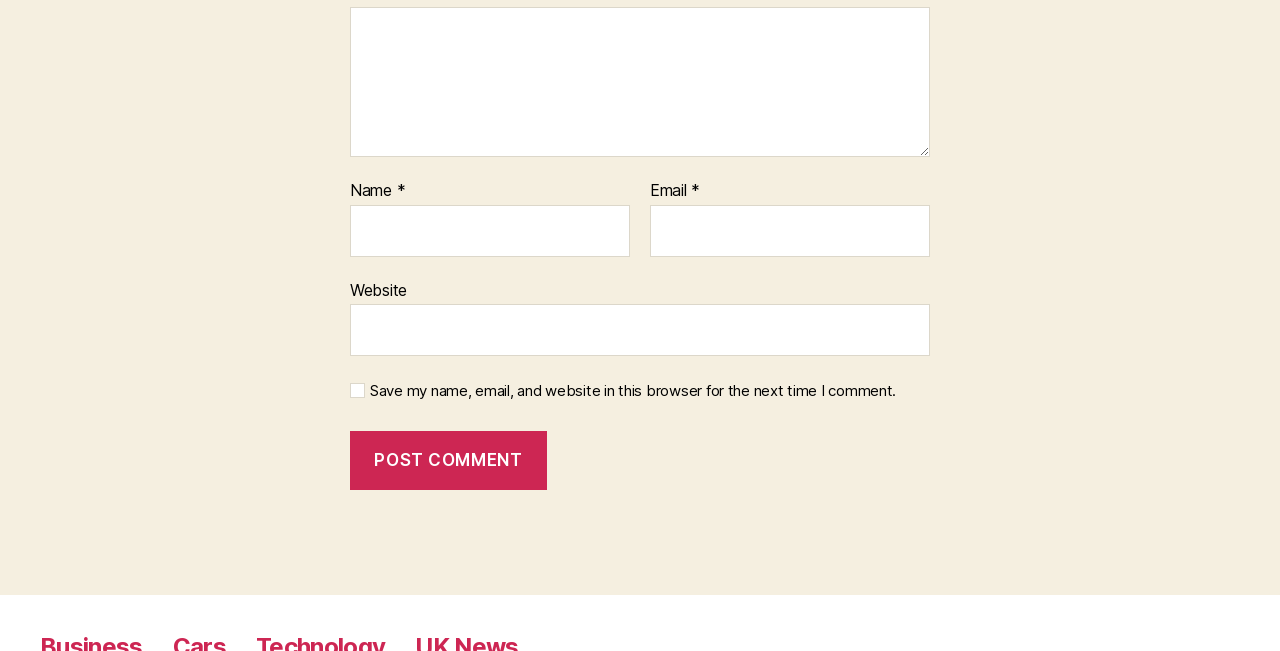Using the webpage screenshot, find the UI element described by parent_node: Name * name="author". Provide the bounding box coordinates in the format (top-left x, top-left y, bottom-right x, bottom-right y), ensuring all values are floating point numbers between 0 and 1.

[0.273, 0.314, 0.492, 0.394]